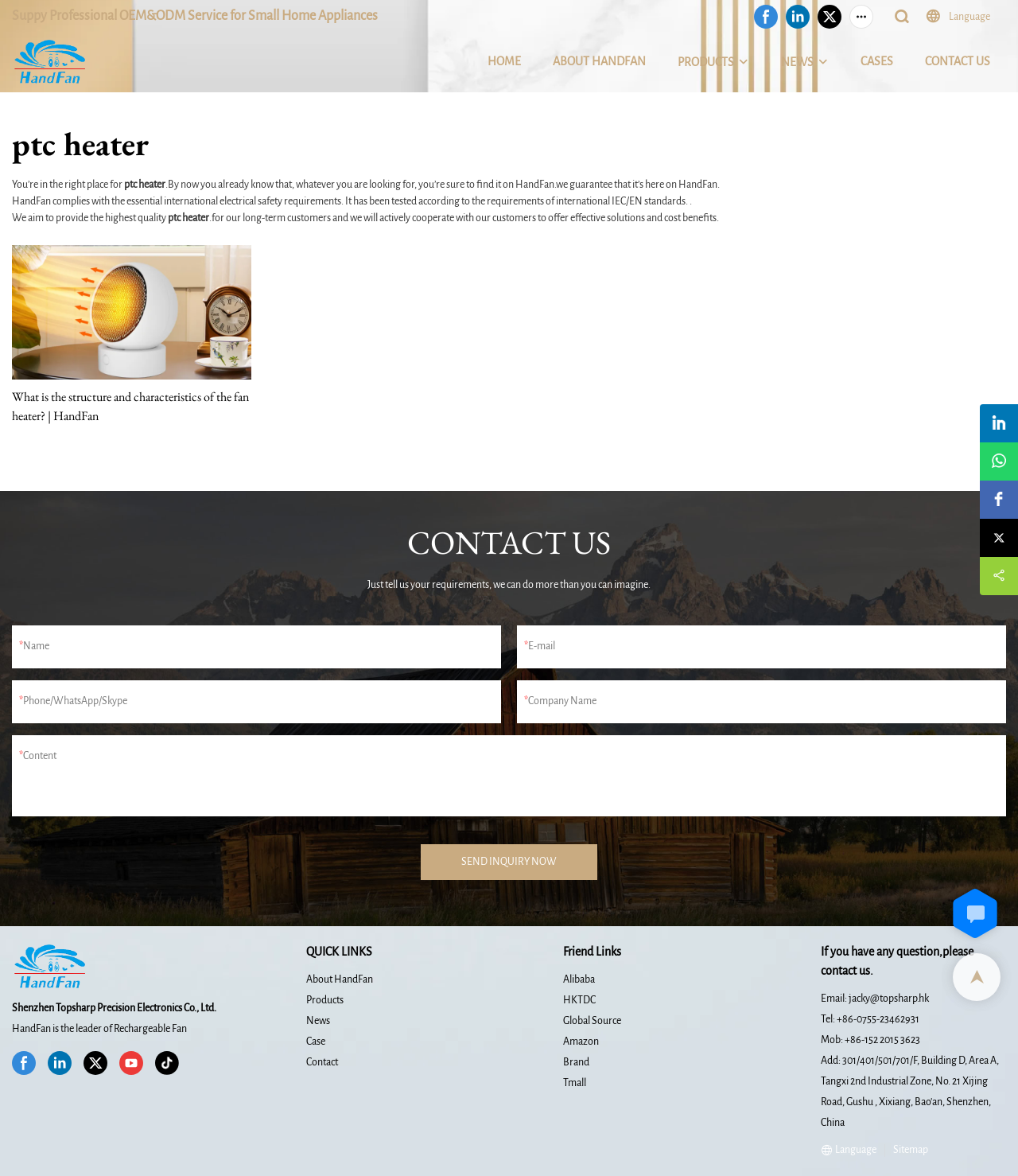Explain the contents of the webpage comprehensively.

The webpage is about HandFan, a company that provides professional OEM and ODM services for small home appliances, specifically ptc heaters. 

At the top of the page, there are social media links, including Facebook, LinkedIn, and Twitter, aligned horizontally. Below them, there is a language selection option. 

The main content of the page is divided into sections. The first section has a heading "ptc heater" and a brief introduction to HandFan, stating that it complies with international electrical safety requirements and aims to provide high-quality products. 

Below this section, there is a link to an article about the structure and characteristics of fan heaters. This link is accompanied by an image. 

The next section is a contact form, where users can input their name, email, phone number, company name, and content to send an inquiry. There is a "SEND INQUIRY NOW" button below the form. 

At the bottom of the page, there are several sections. The first section has links to HandFan's social media profiles, including Facebook, LinkedIn, Twitter, YouTube, and TikTok. 

The next section is labeled "QUICK LINKS" and has links to pages about HandFan, products, news, cases, and contact information. 

Following this section, there is a "Friend Links" section with links to Alibaba, HKTDC, Global Source, Amazon, Brand, and Tmall. 

The final section has contact information, including an email address, phone number, and mobile number. There is also a link to a sitemap and a language selection option.